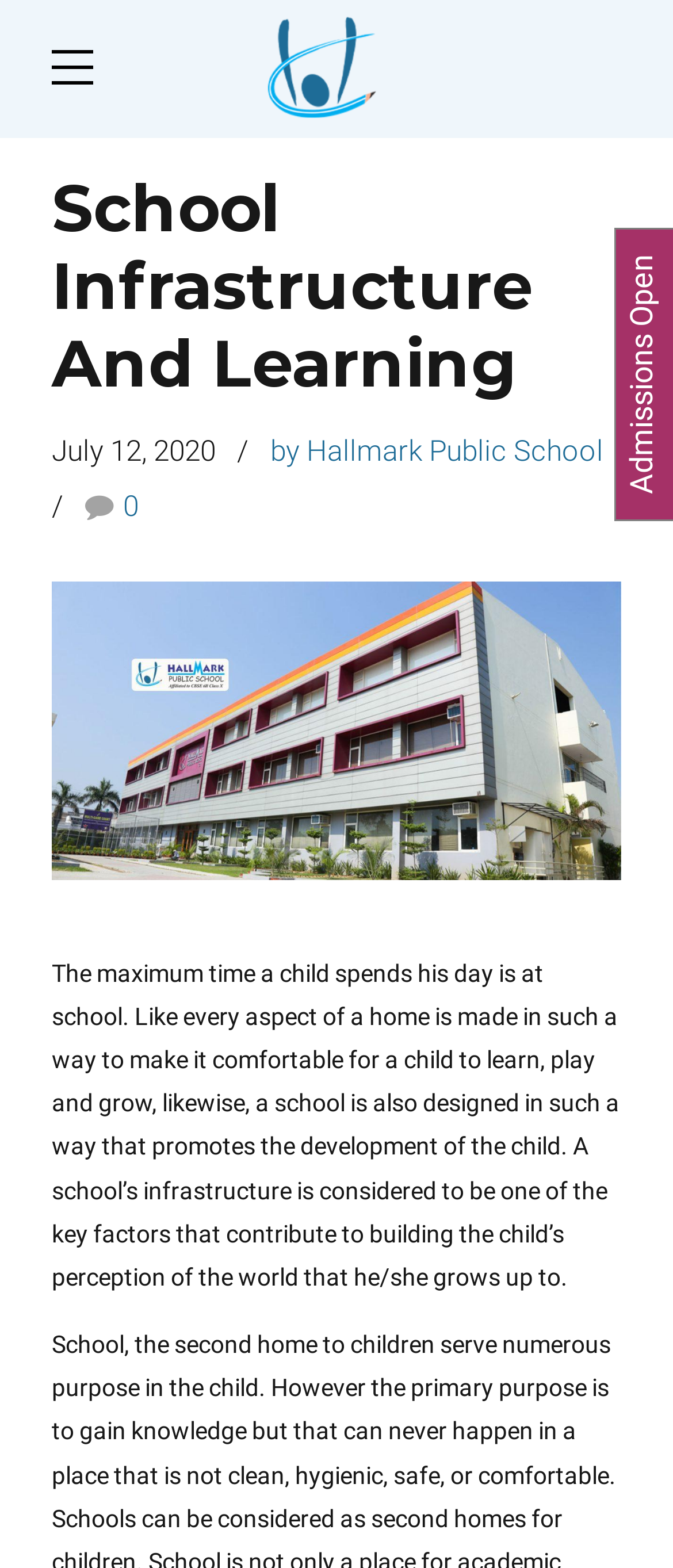Using the provided element description: "alt="Hallmark Public School"", determine the bounding box coordinates of the corresponding UI element in the screenshot.

[0.34, 0.01, 0.614, 0.076]